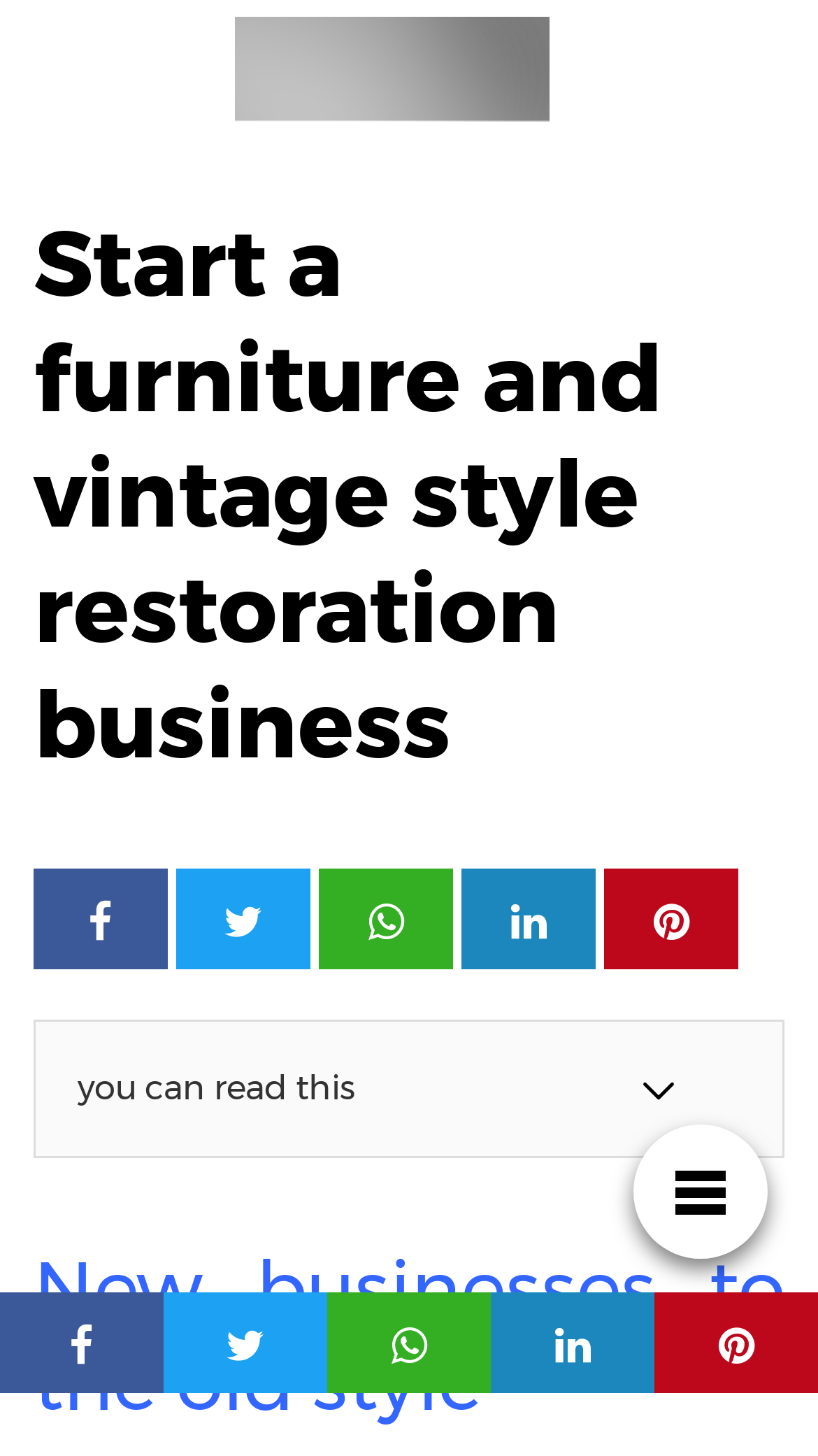What is the topic of the webpage?
Using the details from the image, give an elaborate explanation to answer the question.

The topic of the webpage is related to vintage style restoration, as indicated by the heading 'Start a furniture and vintage style restoration business' and the subheading 'New businesses to the old style'.